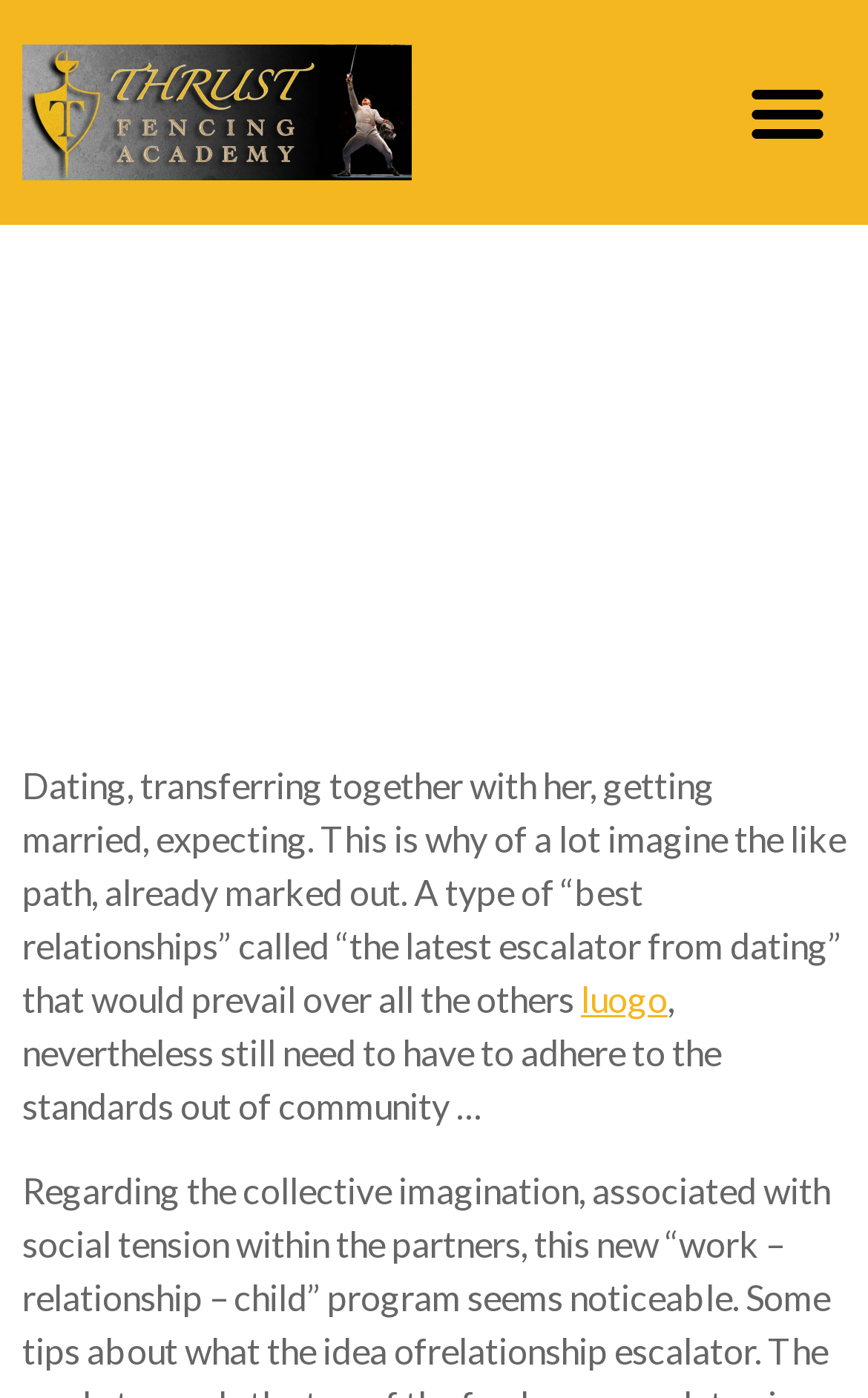Based on what you see in the screenshot, provide a thorough answer to this question: What is the name of the concept mentioned in the article?

The concept is mentioned in the heading '‘Brand new escalator out of dating’, it problematic love development' which suggests that the article is discussing a concept called 'the escalator from dating'.